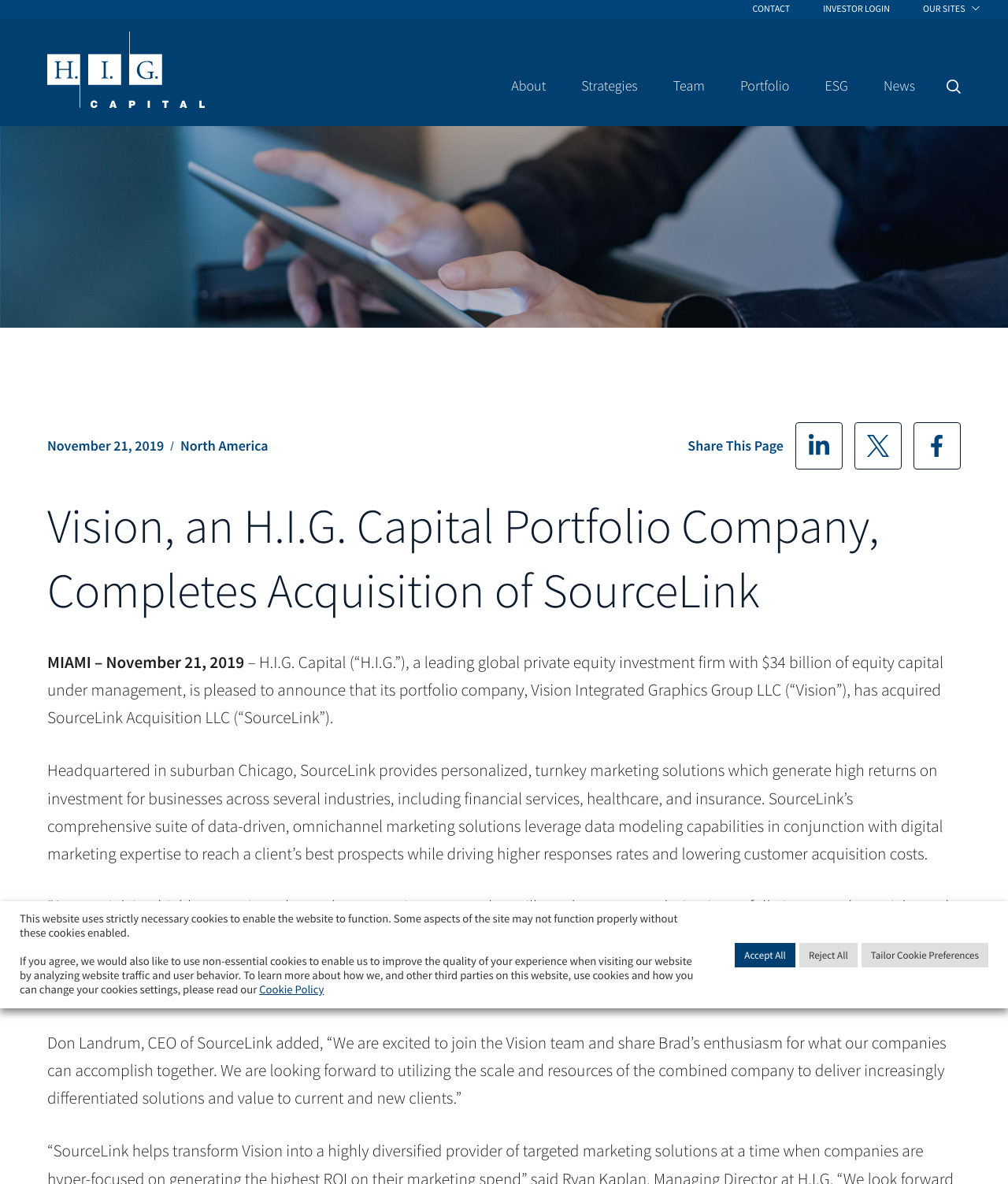Describe all the key features of the webpage in detail.

The webpage is about H.I.G. Capital, a global private equity investment firm, and its portfolio company Vision, which has completed the acquisition of SourceLink. 

At the top left, there is a logo of H.I.G. Capital, accompanied by a link to the company's homepage. On the top right, there are several links to different sections of the website, including "CONTACT", "INVESTOR LOGIN", "OUR SITES", and others. 

Below the top navigation bar, there is a search box with a "Search" button. On the right side of the search box, there are links to social media platforms, including LinkedIn, Twitter, and Facebook. 

The main content of the webpage is an article about the acquisition of SourceLink by Vision. The article is divided into several paragraphs, with headings and static text describing the details of the acquisition. The text is arranged in a single column, with no images or other multimedia elements. 

At the bottom of the webpage, there is a cookie consent dialog box, which informs users about the use of cookies on the website and provides options to accept or reject them.